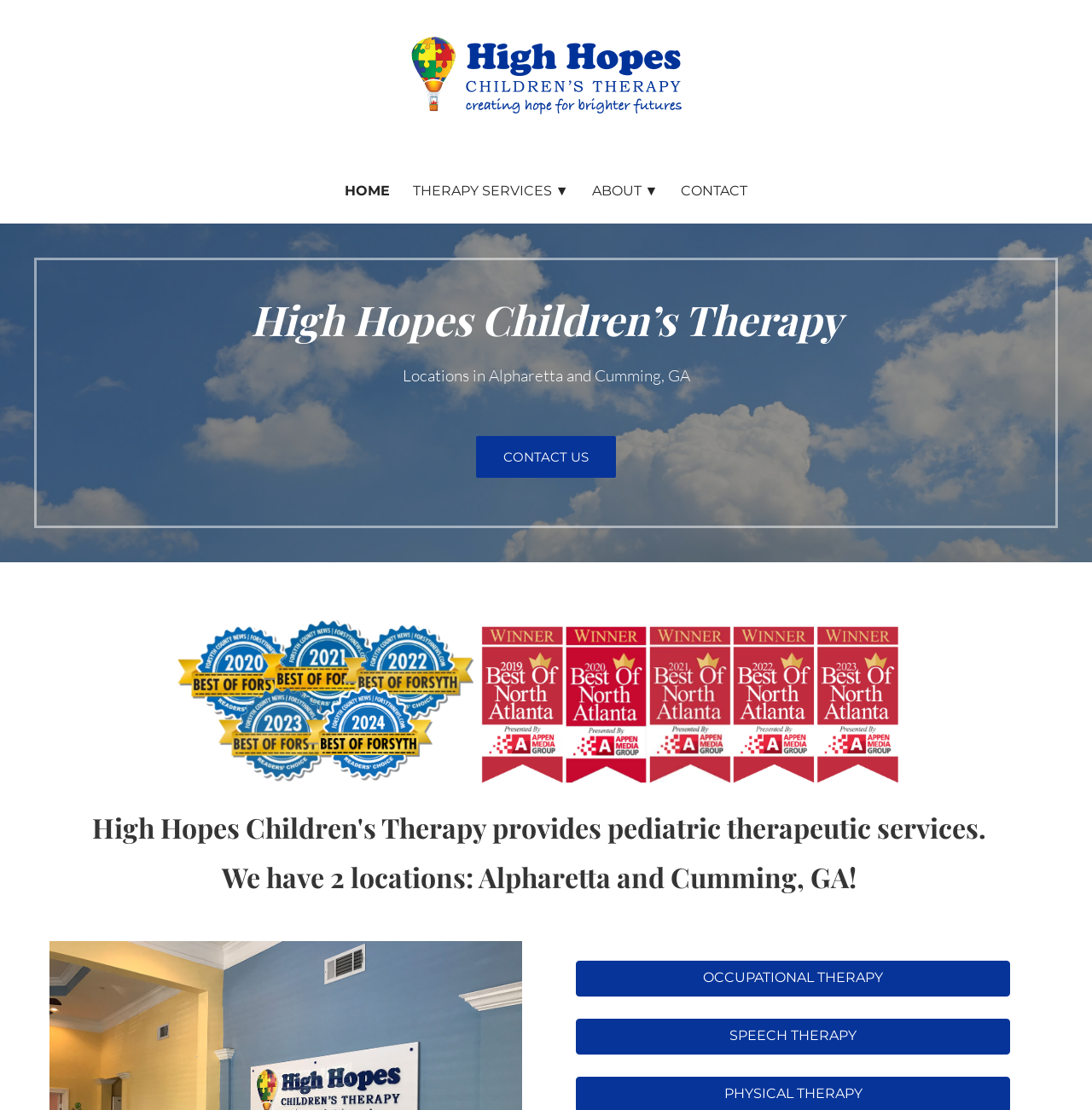Determine the bounding box coordinates of the clickable element to achieve the following action: 'learn more about the ABOUT page'. Provide the coordinates as four float values between 0 and 1, formatted as [left, top, right, bottom].

[0.532, 0.143, 0.612, 0.202]